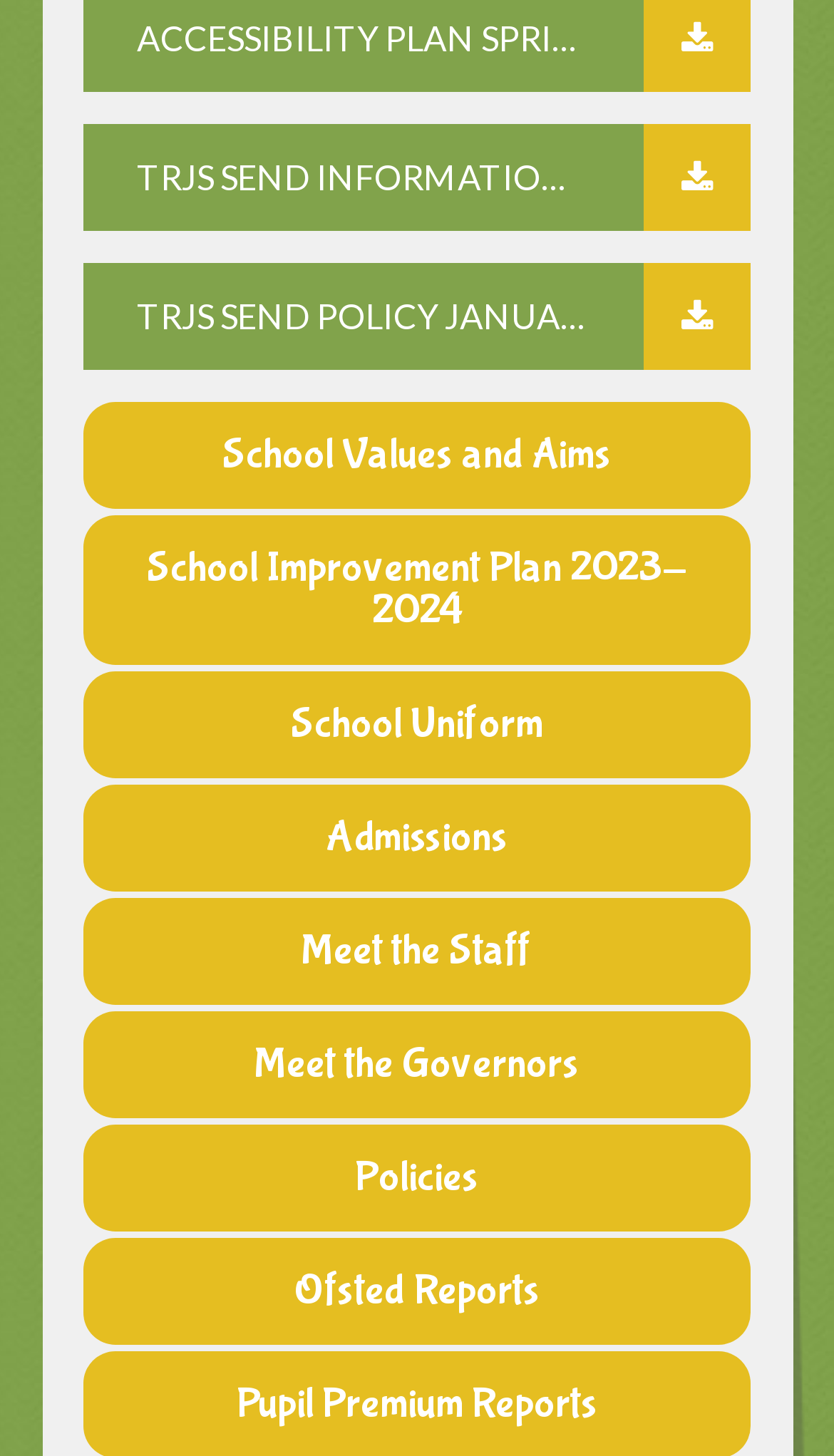How many links are available on the webpage?
Answer the question with a single word or phrase derived from the image.

9